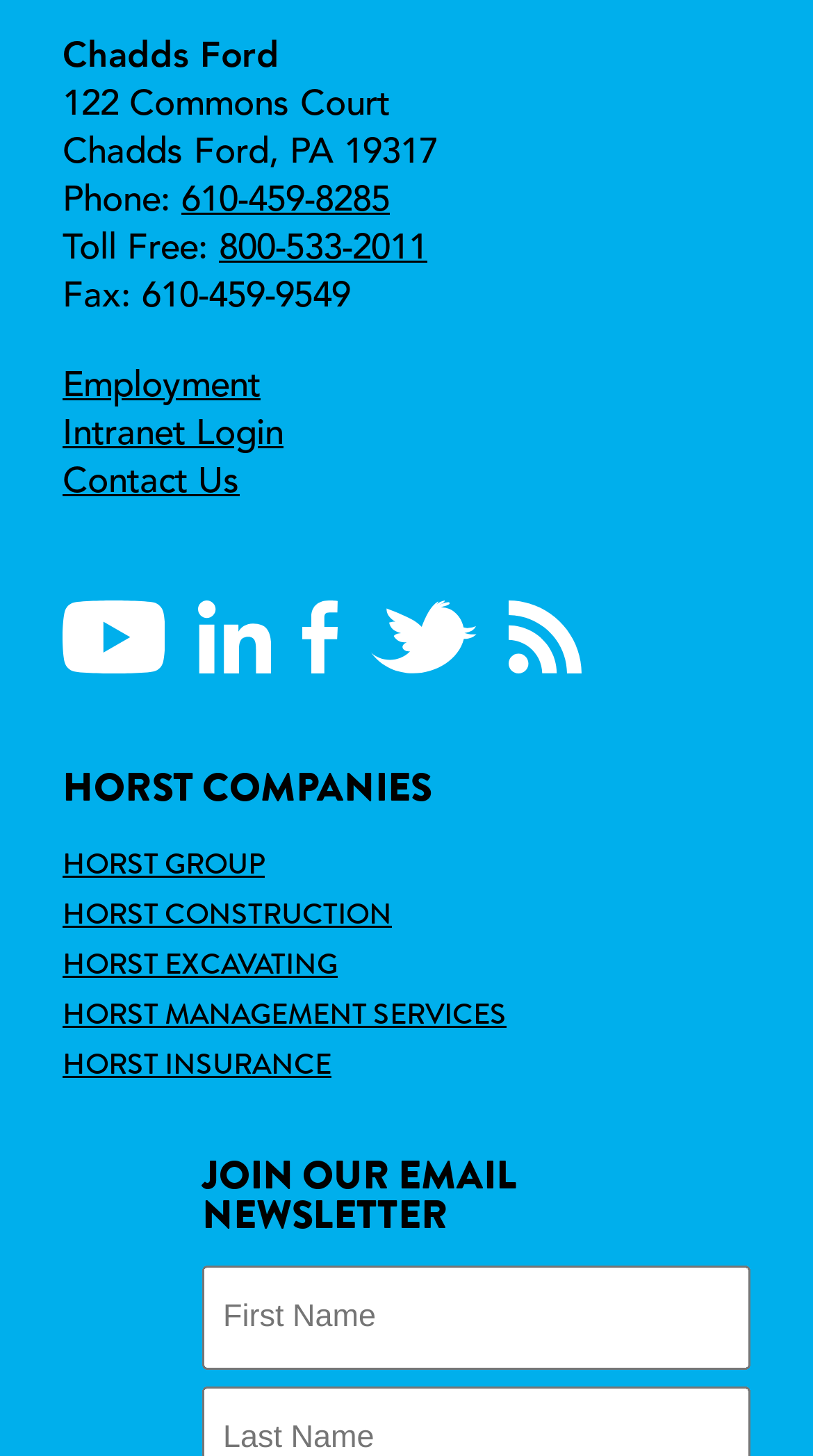Refer to the screenshot and answer the following question in detail:
How many social media links are there?

I counted the number of social media links by looking at the section below the company's address, where it lists links to YouTube, LinkedIn, Facebook, Twitter, and RSS Feed.